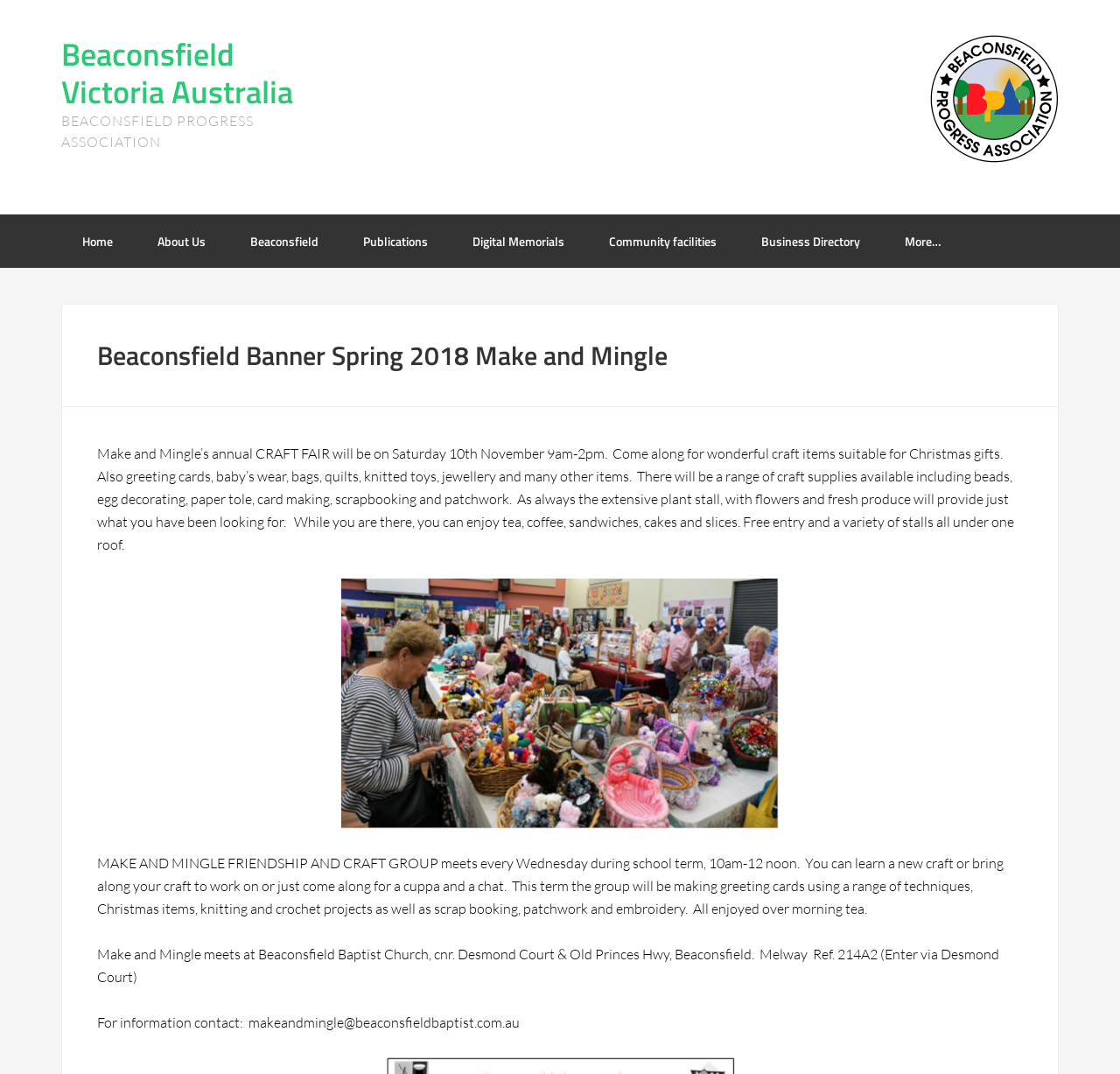Provide a one-word or short-phrase answer to the question:
What is the email address for Make and Mingle information?

makeandmingle@beaconsfieldbaptist.com.au